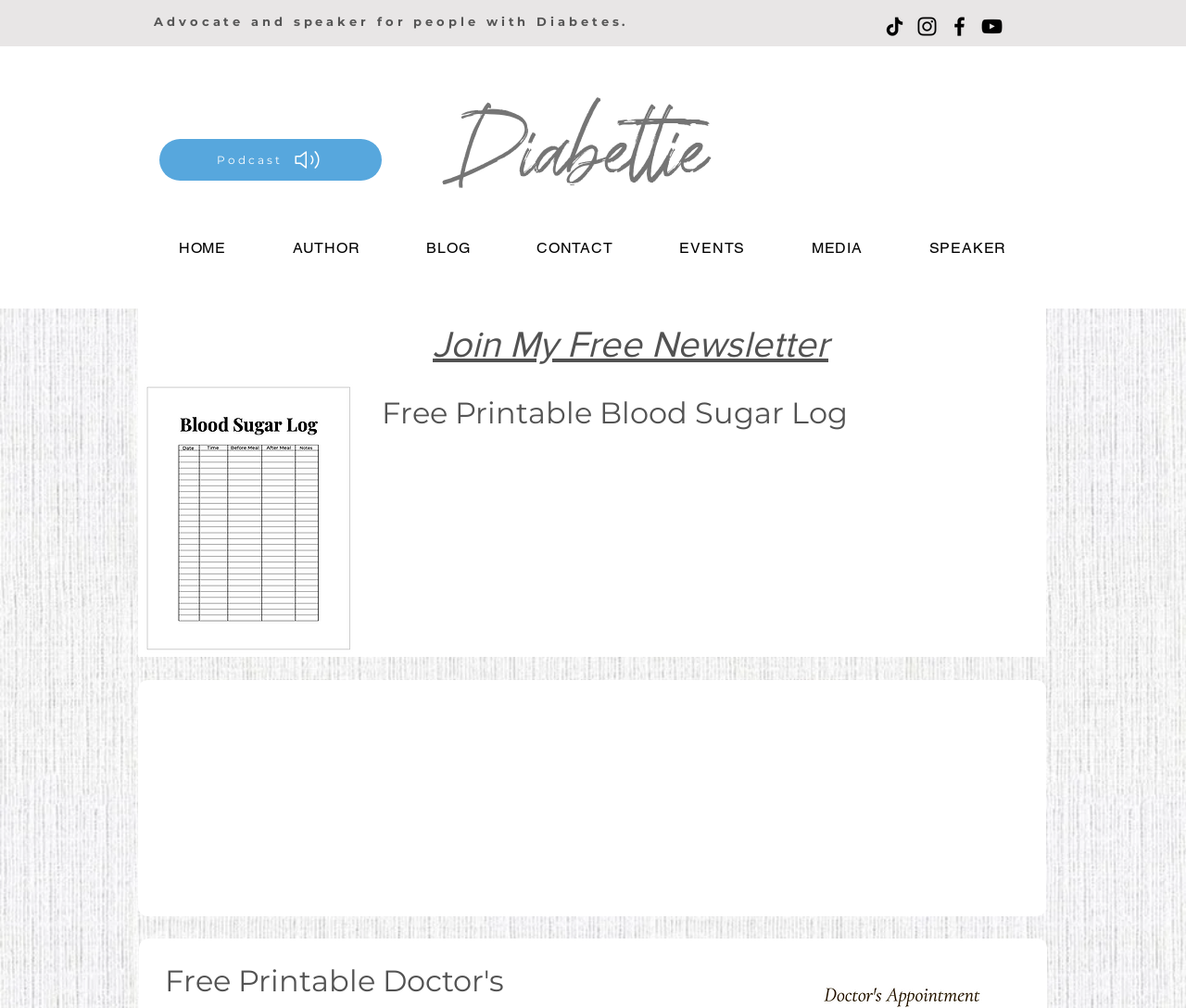Determine the bounding box coordinates of the region to click in order to accomplish the following instruction: "Click instagram". Provide the coordinates as four float numbers between 0 and 1, specifically [left, top, right, bottom].

None